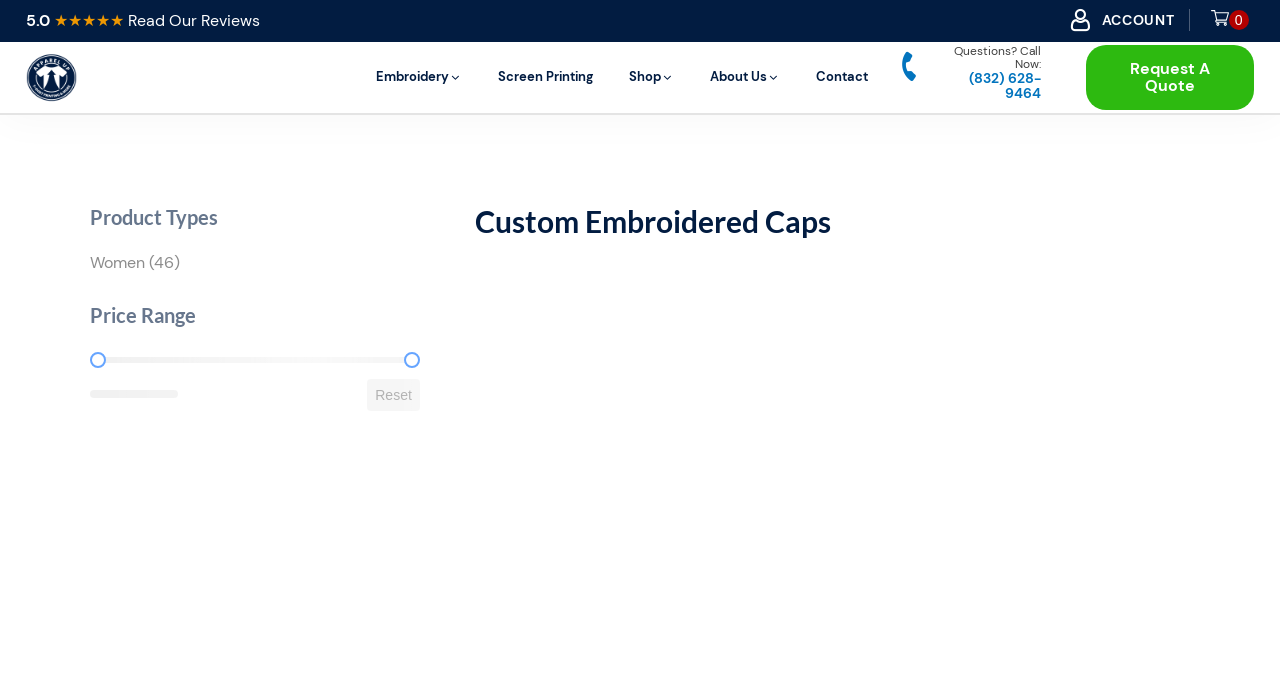Answer this question in one word or a short phrase: How many product types are available?

At least one